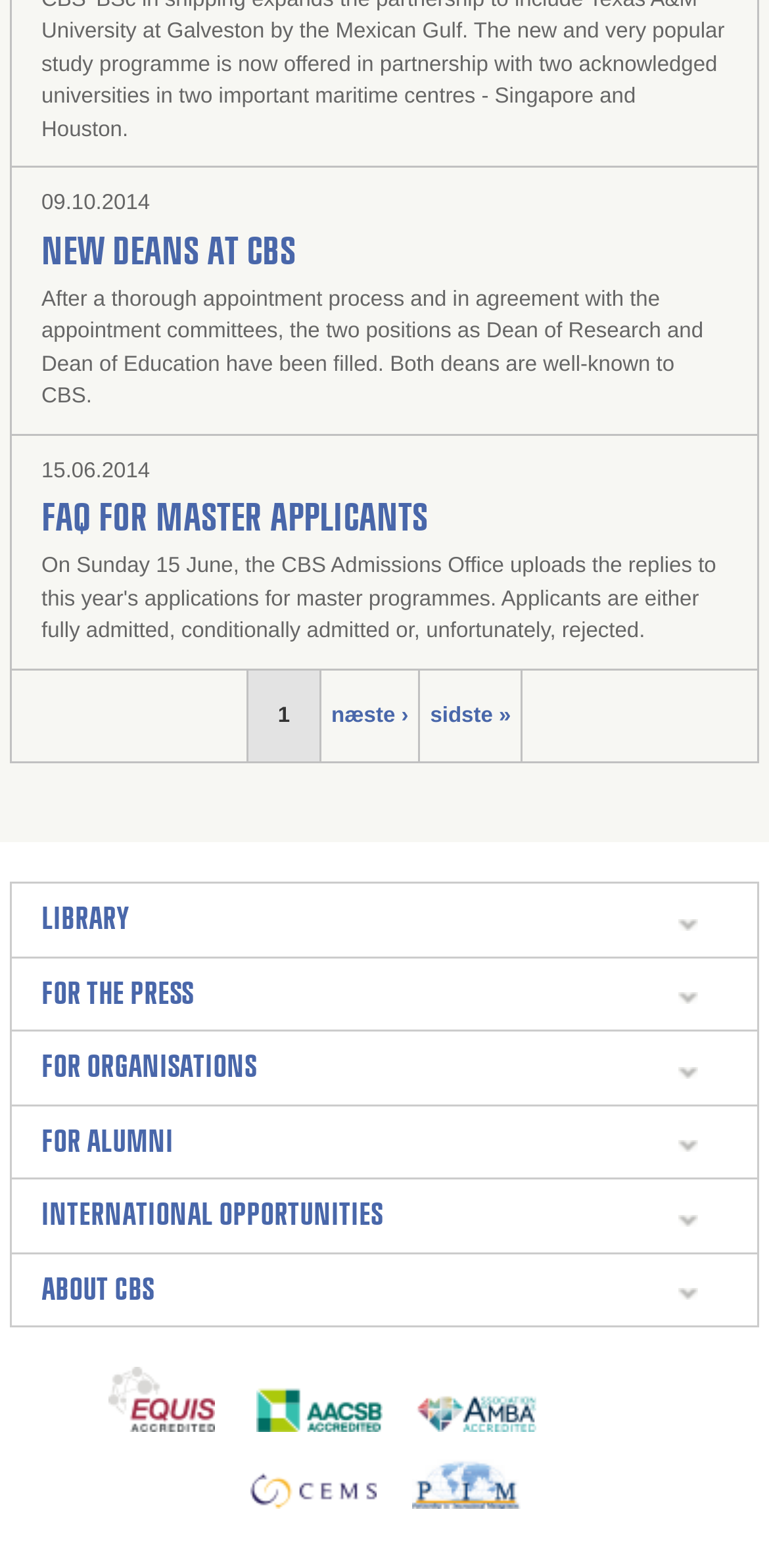Respond with a single word or phrase to the following question:
What is the date of the first news article?

09.10.2014